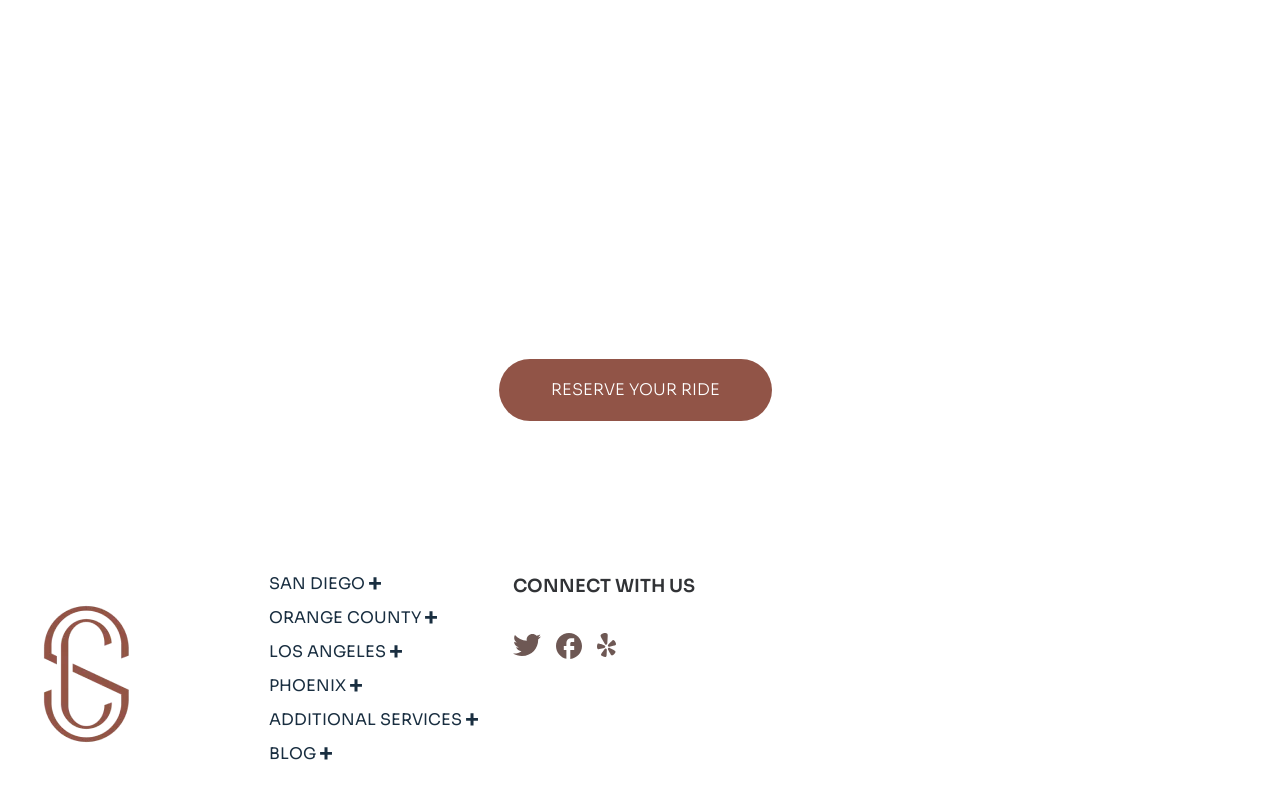Provide a brief response in the form of a single word or phrase:
What is the theme of the webpage?

Car service